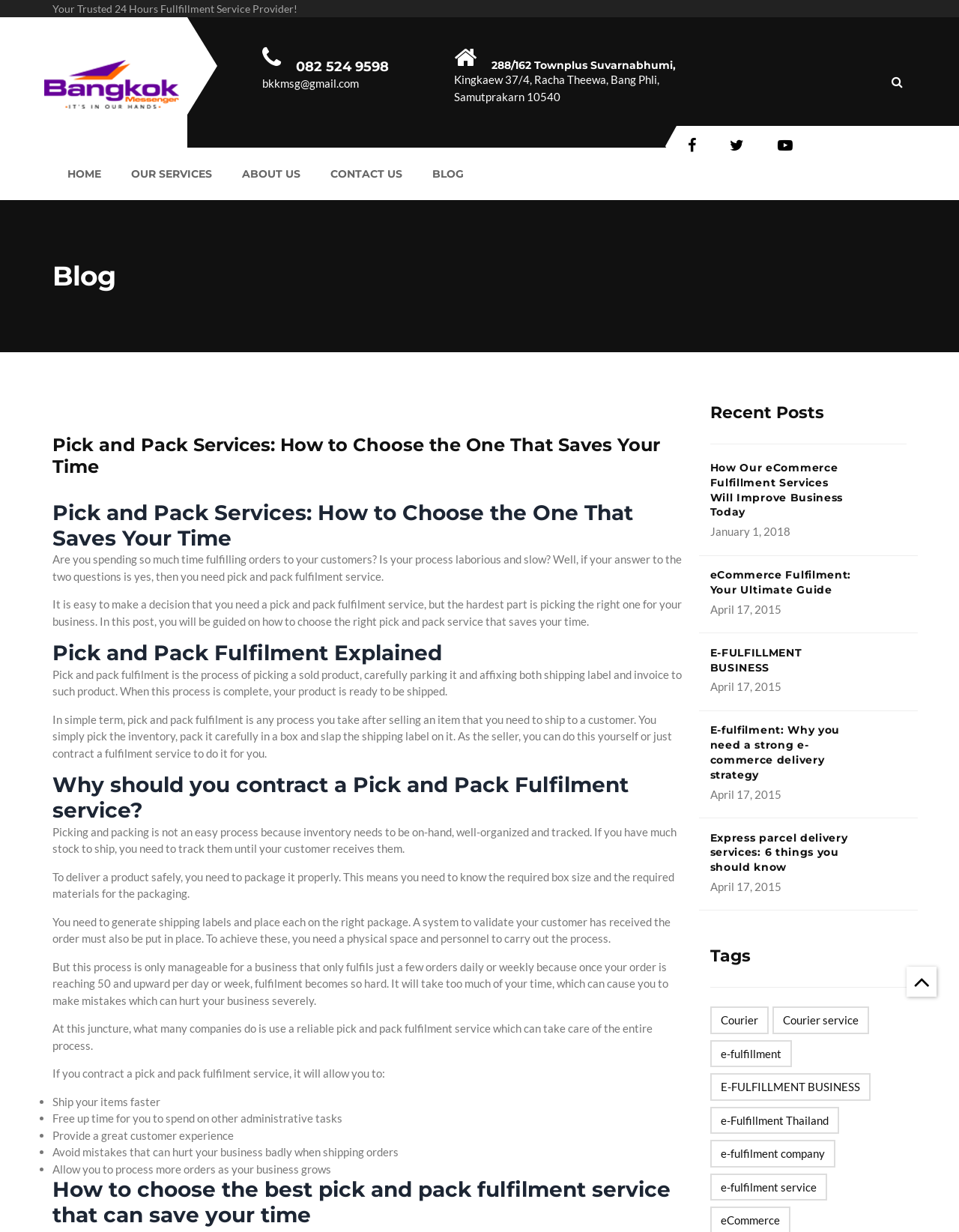Identify the bounding box coordinates of the clickable section necessary to follow the following instruction: "Learn about 'eCommerce Fulfillment Services'". The coordinates should be presented as four float numbers from 0 to 1, i.e., [left, top, right, bottom].

[0.74, 0.373, 0.888, 0.422]